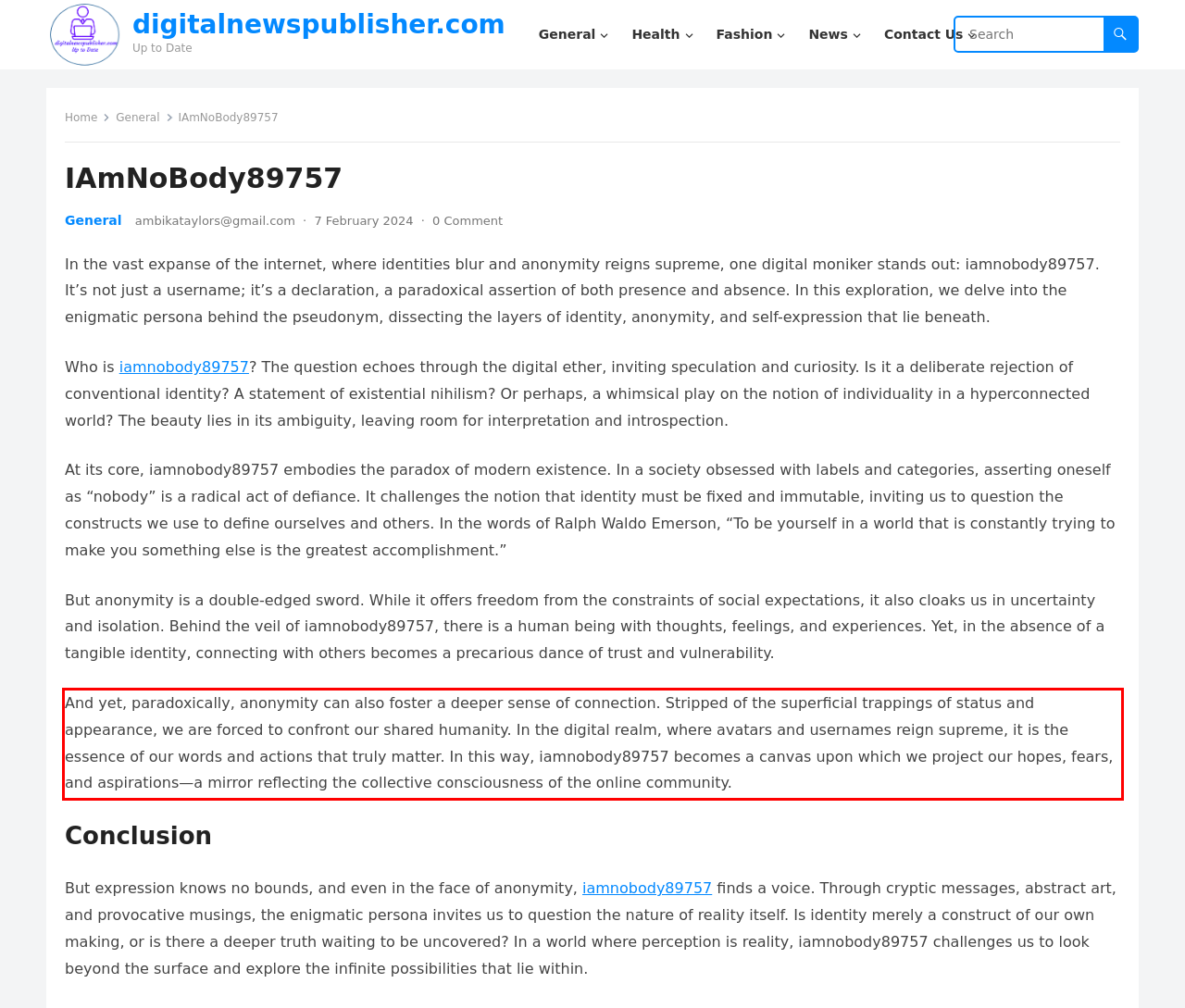Examine the screenshot of the webpage, locate the red bounding box, and perform OCR to extract the text contained within it.

And yet, paradoxically, anonymity can also foster a deeper sense of connection. Stripped of the superficial trappings of status and appearance, we are forced to confront our shared humanity. In the digital realm, where avatars and usernames reign supreme, it is the essence of our words and actions that truly matter. In this way, iamnobody89757 becomes a canvas upon which we project our hopes, fears, and aspirations—a mirror reflecting the collective consciousness of the online community.